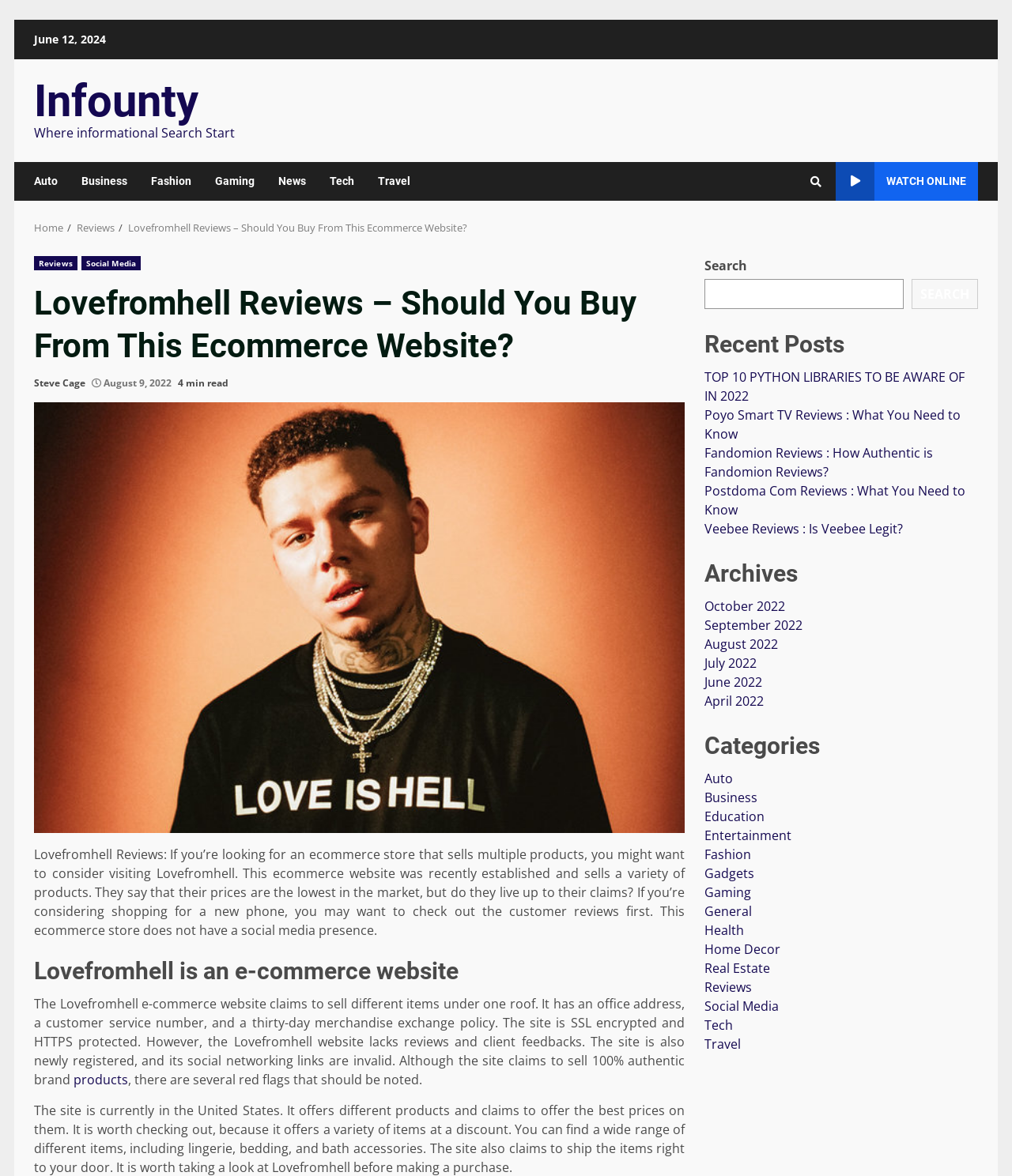Respond with a single word or phrase to the following question:
What is the date of the Lovefromhell review?

August 9, 2022